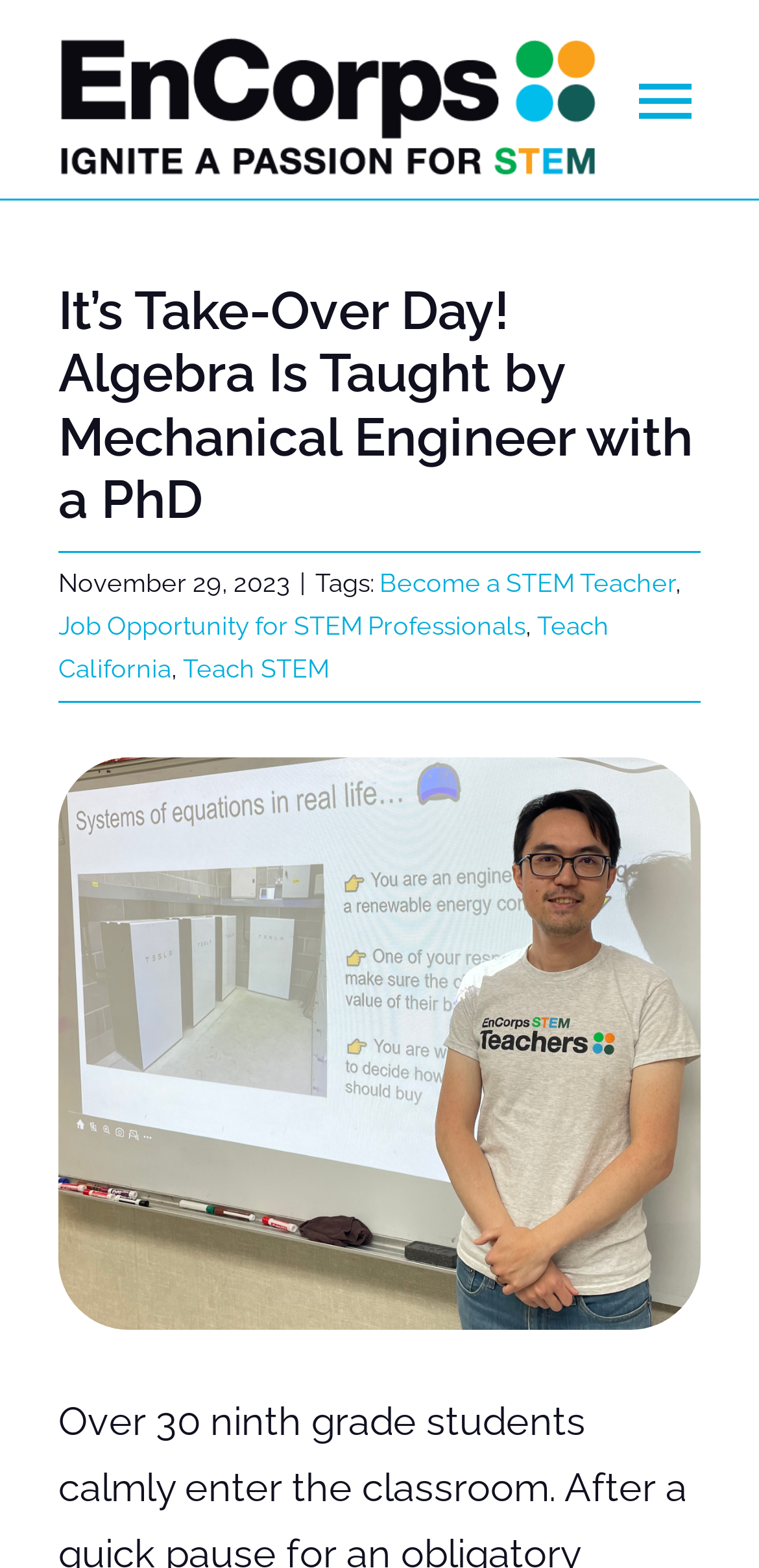Determine the main headline from the webpage and extract its text.

It’s Take-Over Day! Algebra Is Taught by Mechanical Engineer with a PhD